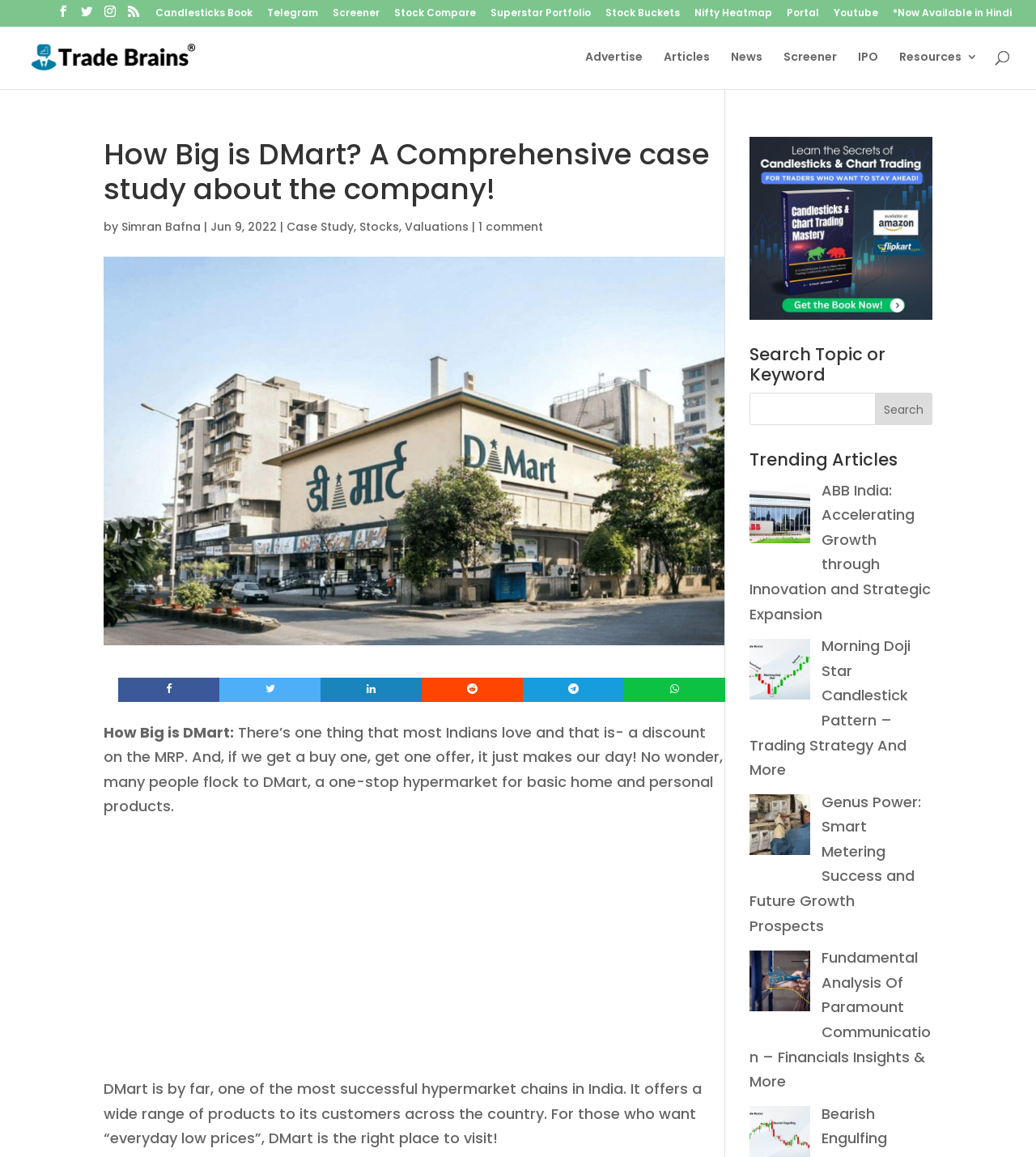From the element description Simran Bafna, predict the bounding box coordinates of the UI element. The coordinates must be specified in the format (top-left x, top-left y, bottom-right x, bottom-right y) and should be within the 0 to 1 range.

[0.117, 0.189, 0.194, 0.203]